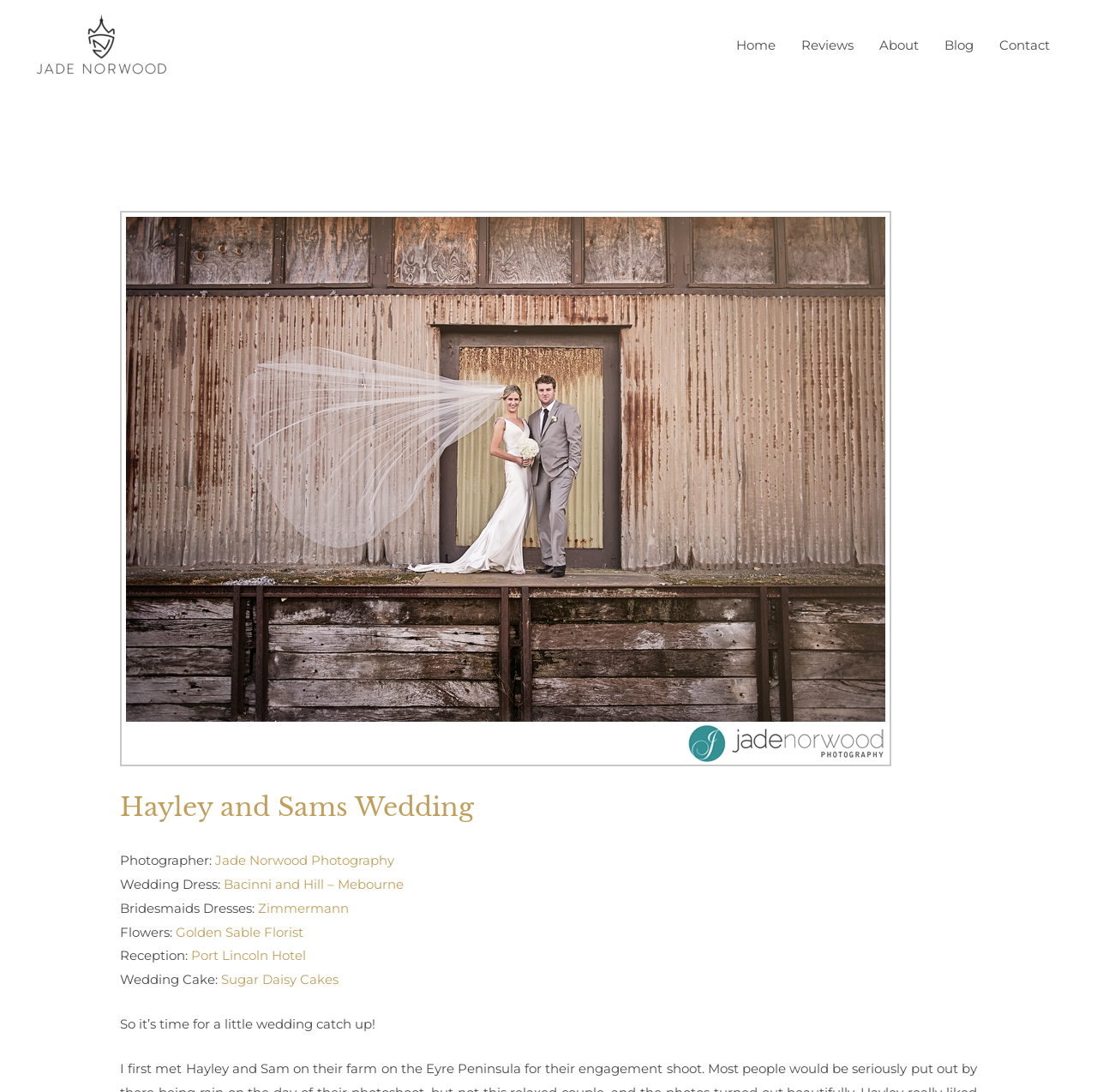Please specify the bounding box coordinates of the clickable region necessary for completing the following instruction: "Read about the 'About' section". The coordinates must consist of four float numbers between 0 and 1, i.e., [left, top, right, bottom].

[0.79, 0.014, 0.849, 0.069]